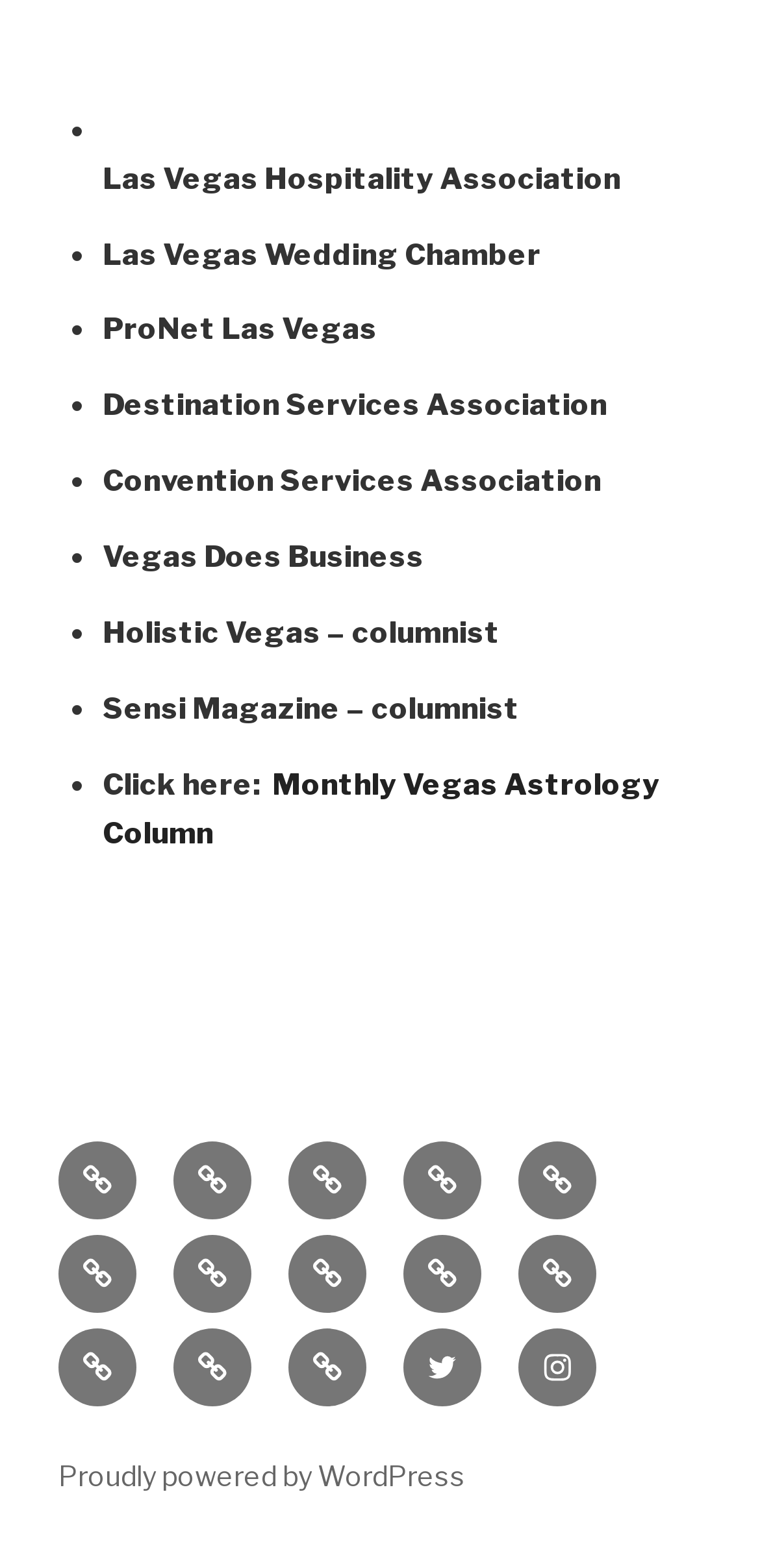Please answer the following question as detailed as possible based on the image: 
How many associations are listed?

I counted the number of StaticText elements that appear to be association names, which are 'Las Vegas Hospitality Association', 'Las Vegas Wedding Chamber', 'ProNet Las Vegas', 'Destination Services Association', 'Convention Services Association', and 'Vegas Does Business'. There are 6 of them.